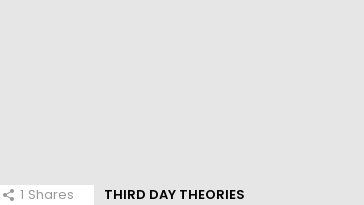Using the details in the image, give a detailed response to the question below:
How many shares does the article have?

The number of shares is indicated by the share button on the left side of the image, which shows that the article has received 1 share so far.